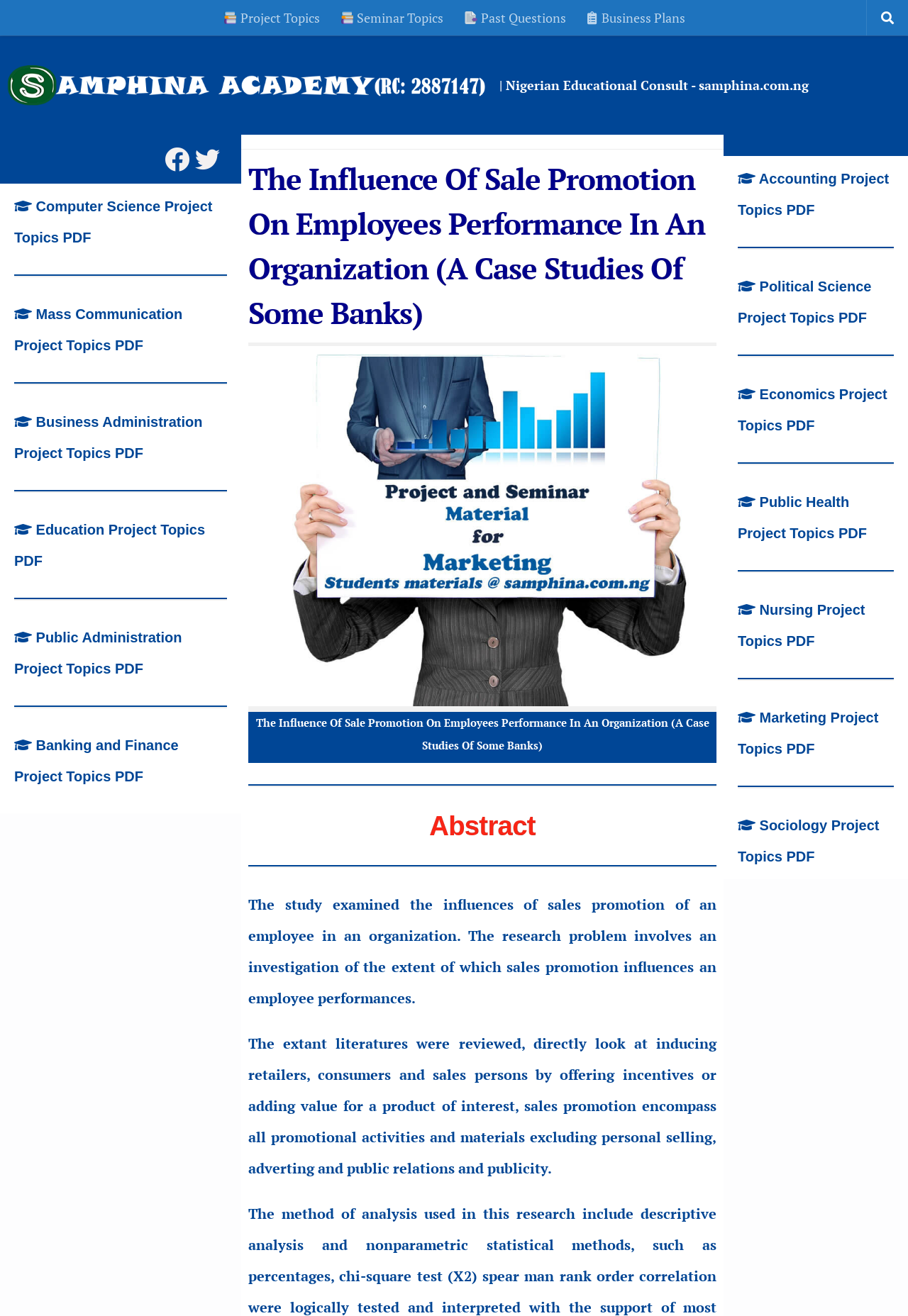Pinpoint the bounding box coordinates of the element you need to click to execute the following instruction: "Follow us on Facebook". The bounding box should be represented by four float numbers between 0 and 1, in the format [left, top, right, bottom].

[0.181, 0.112, 0.209, 0.13]